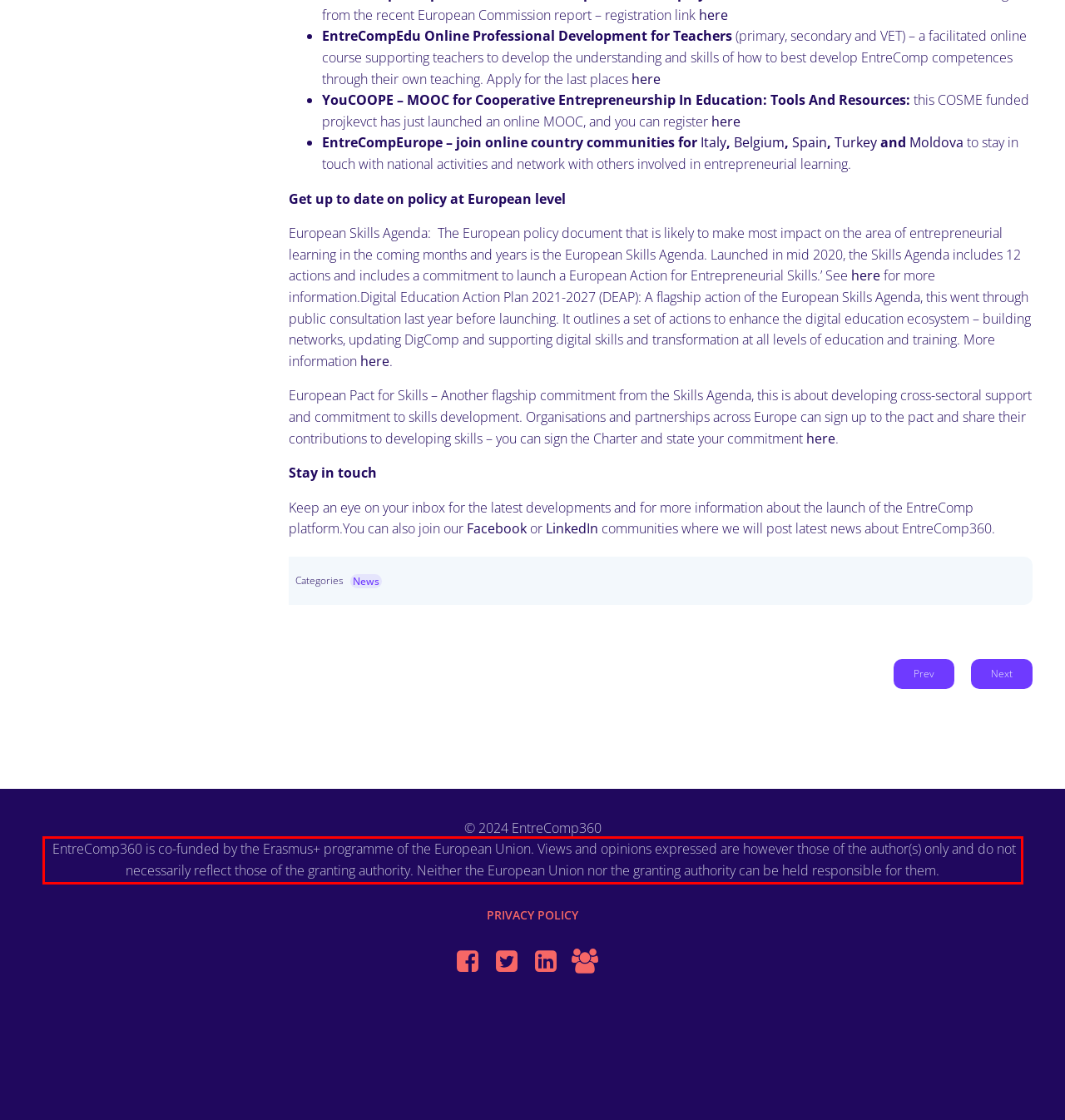Using the provided screenshot of a webpage, recognize the text inside the red rectangle bounding box by performing OCR.

EntreComp360 is co-funded by the Erasmus+ programme of the European Union. Views and opinions expressed are however those of the author(s) only and do not necessarily reflect those of the granting authority. Neither the European Union nor the granting authority can be held responsible for them.